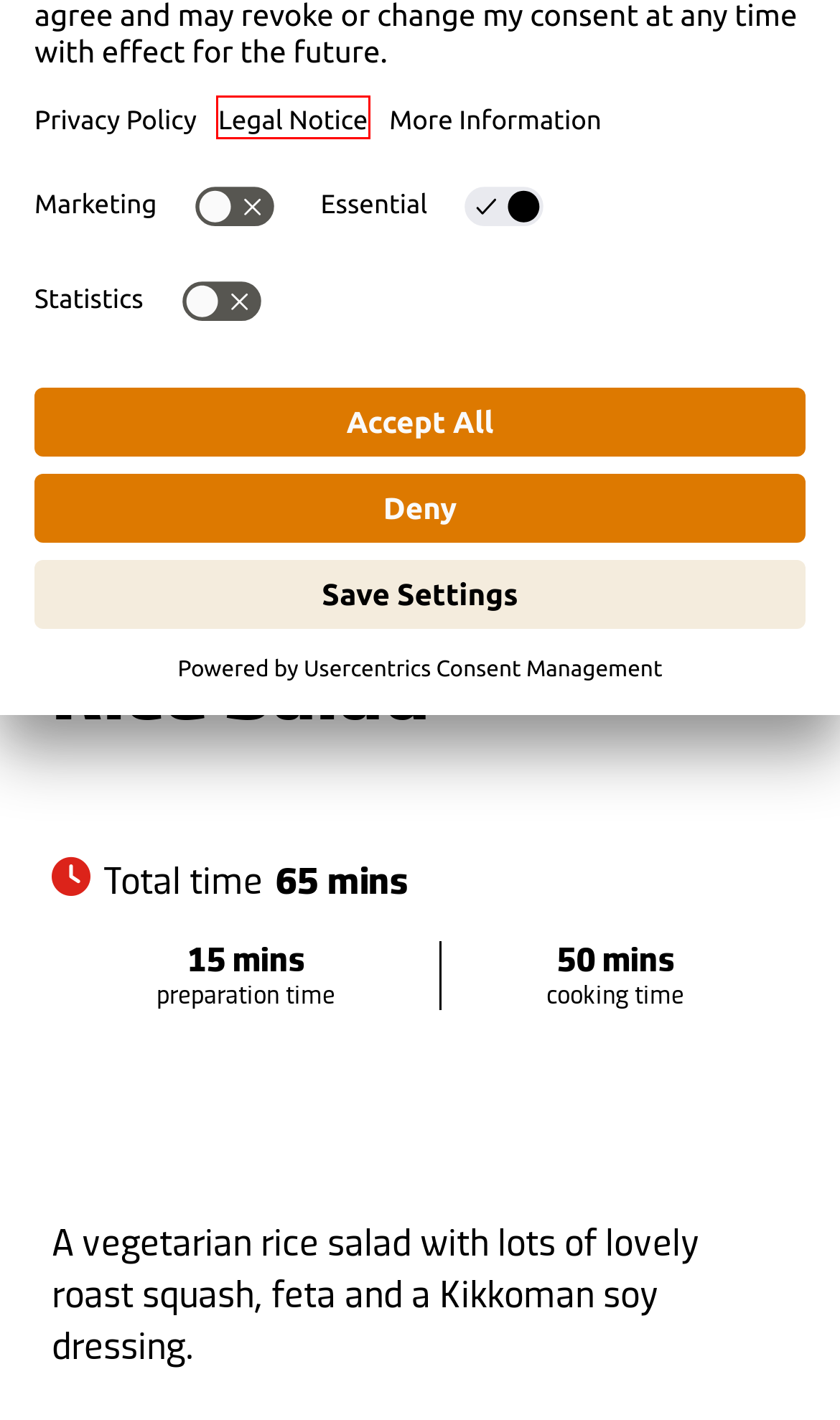Examine the screenshot of a webpage with a red bounding box around an element. Then, select the webpage description that best represents the new page after clicking the highlighted element. Here are the descriptions:
A. Consent Management Platform powered by Usercentrics
B. Lettuce & Anchovy Dressing | Kikkoman
C. Simple Teriyaki Marinade | Kikkoman
D. Easy Beer & Honey Marinade | Kikkoman
E. Data Privacy | Kikkoman
F. Recipes | Kikkoman
G. Newsletter Unsubscribe | Kikkoman
H. Legal Notice | Kikkoman

H